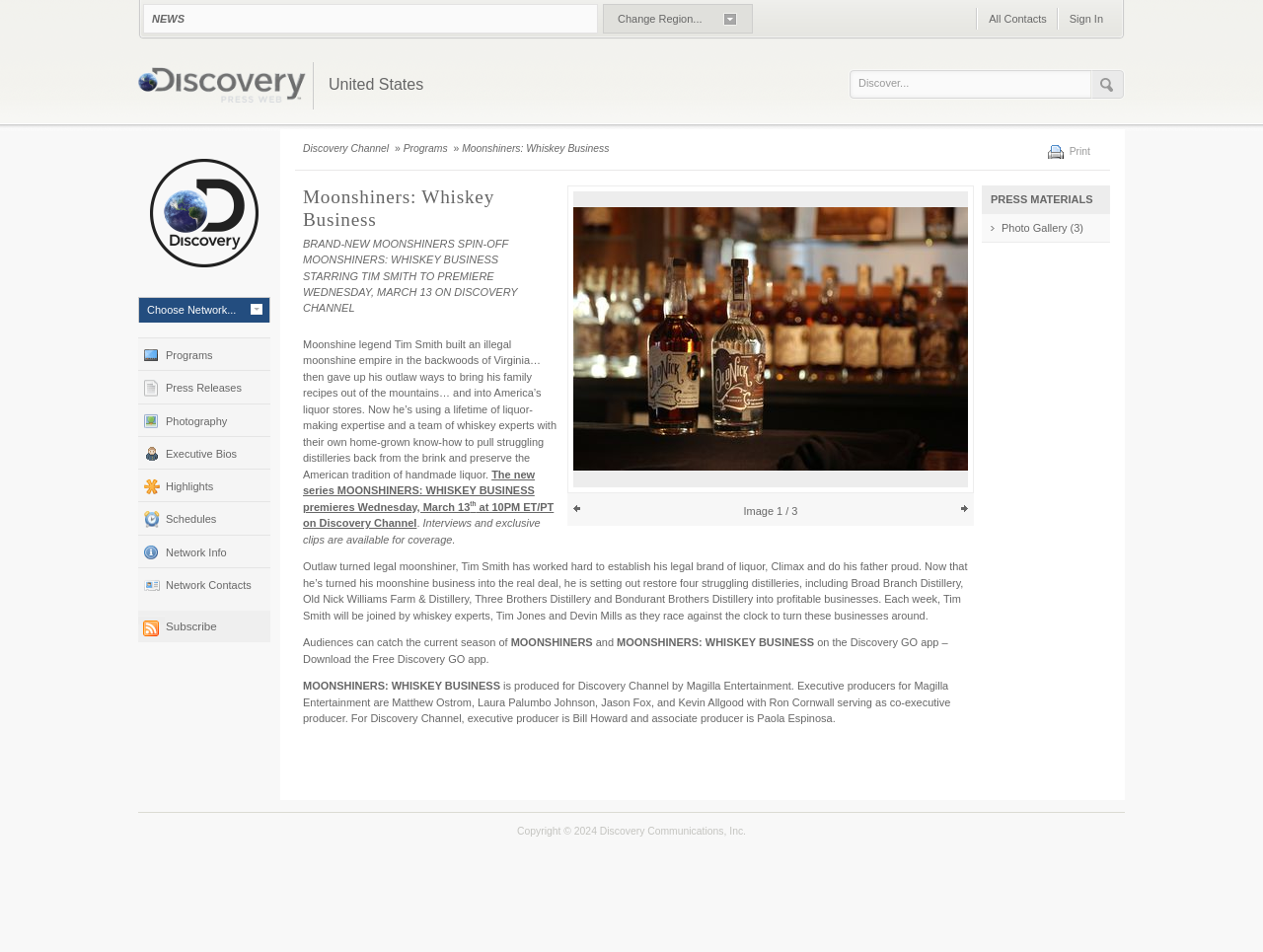What is the name of the app where audiences can catch the current season? Look at the image and give a one-word or short phrase answer.

Discovery GO